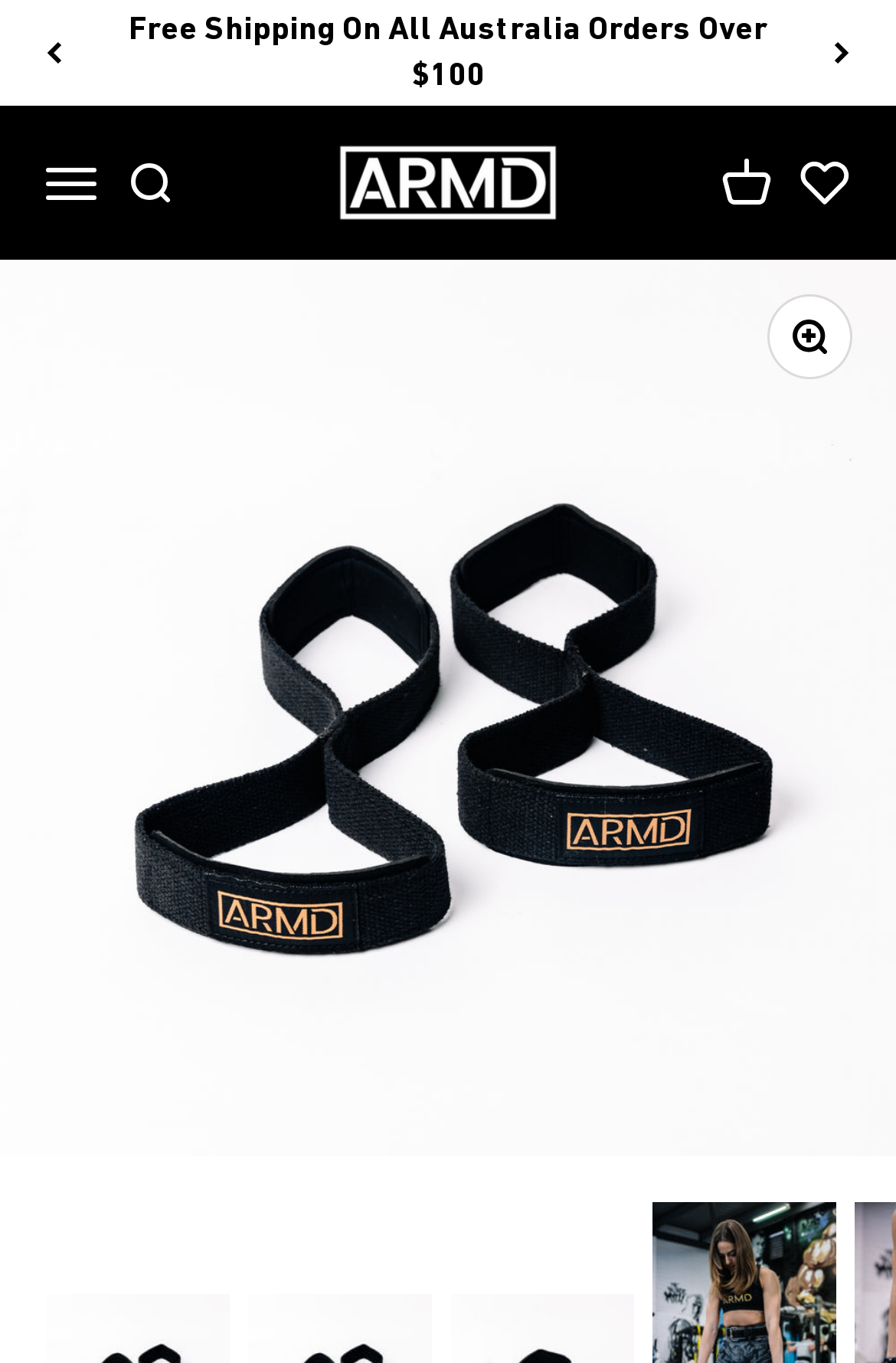Respond to the question with just a single word or phrase: 
What is the name of the product shown on the webpage?

ARMD Power Hook Lifting Straps